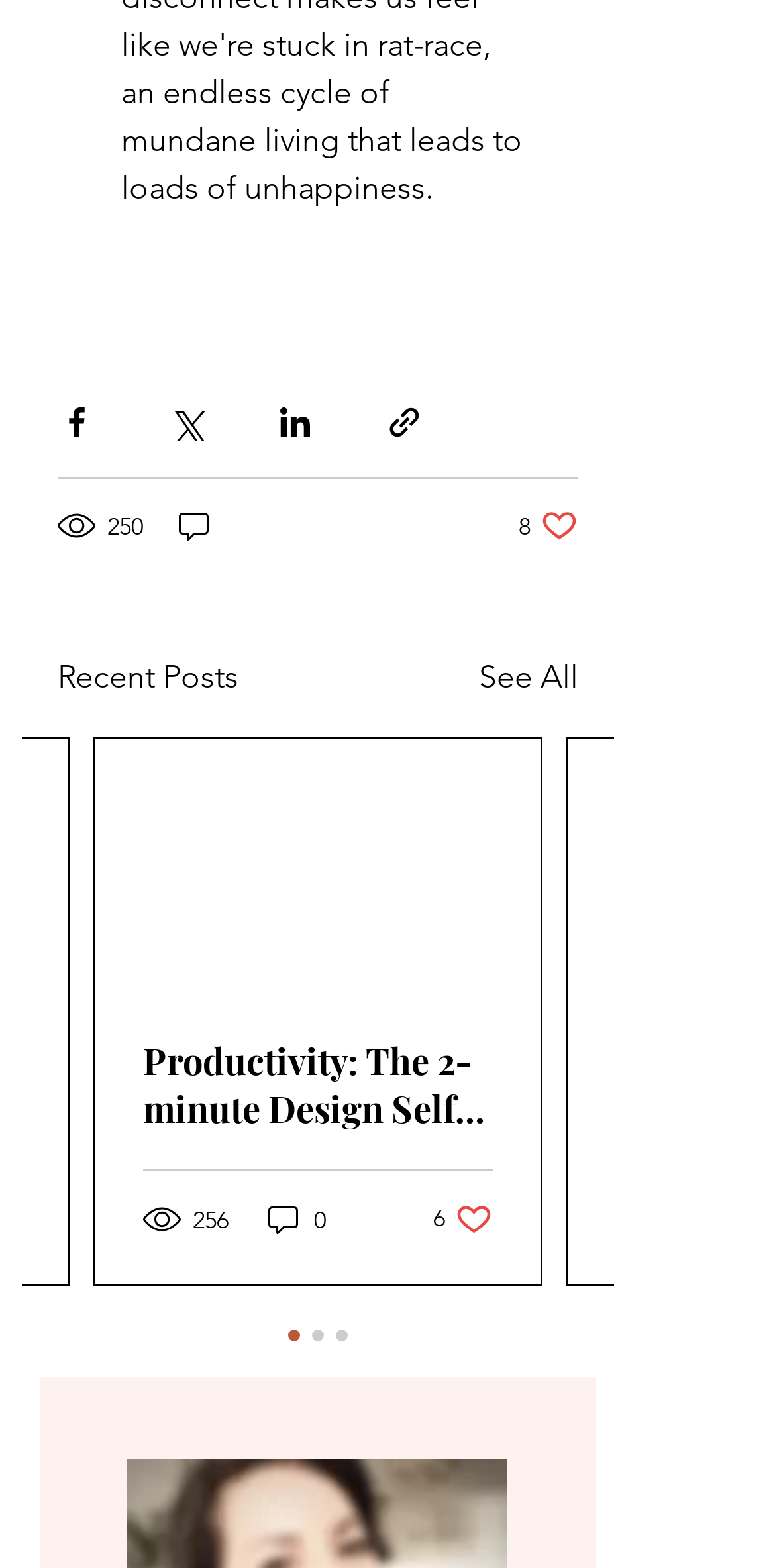Please find the bounding box coordinates of the element's region to be clicked to carry out this instruction: "Like the post".

[0.669, 0.324, 0.746, 0.348]